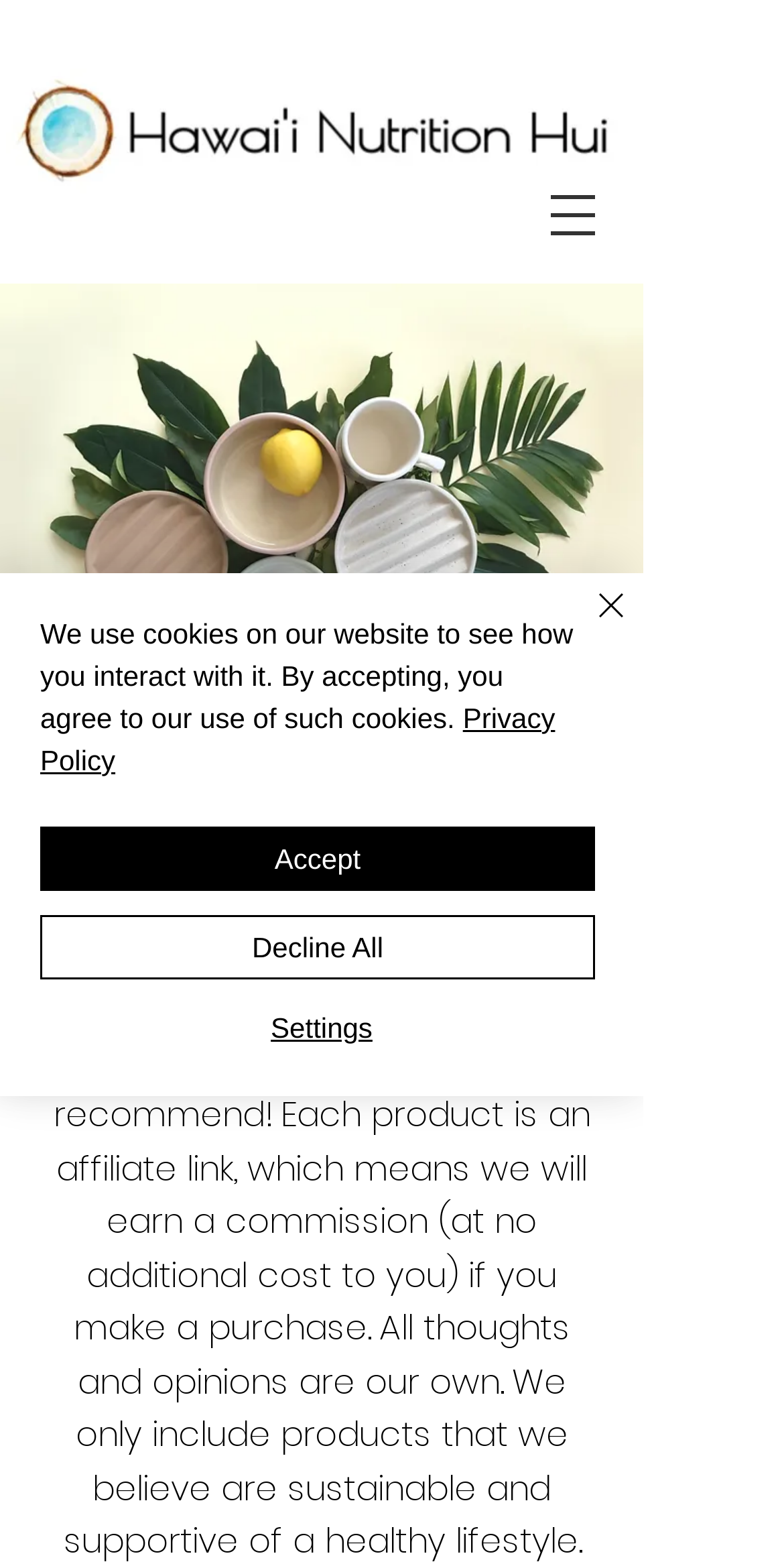Find the bounding box coordinates of the clickable area that will achieve the following instruction: "Open navigation menu".

[0.667, 0.105, 0.795, 0.169]